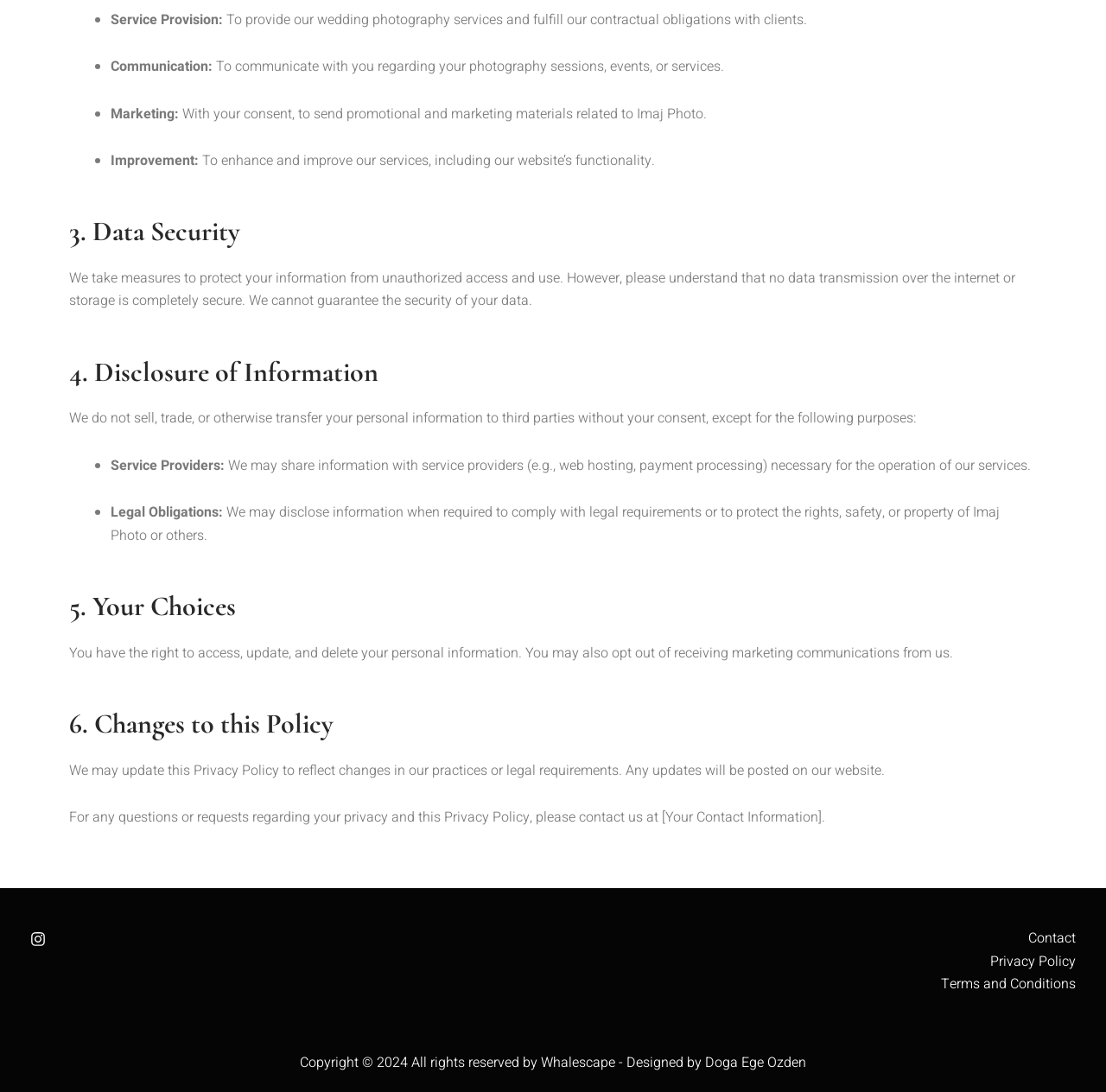What is the purpose of Imaj Photo's service provision? Please answer the question using a single word or phrase based on the image.

To provide wedding photography services